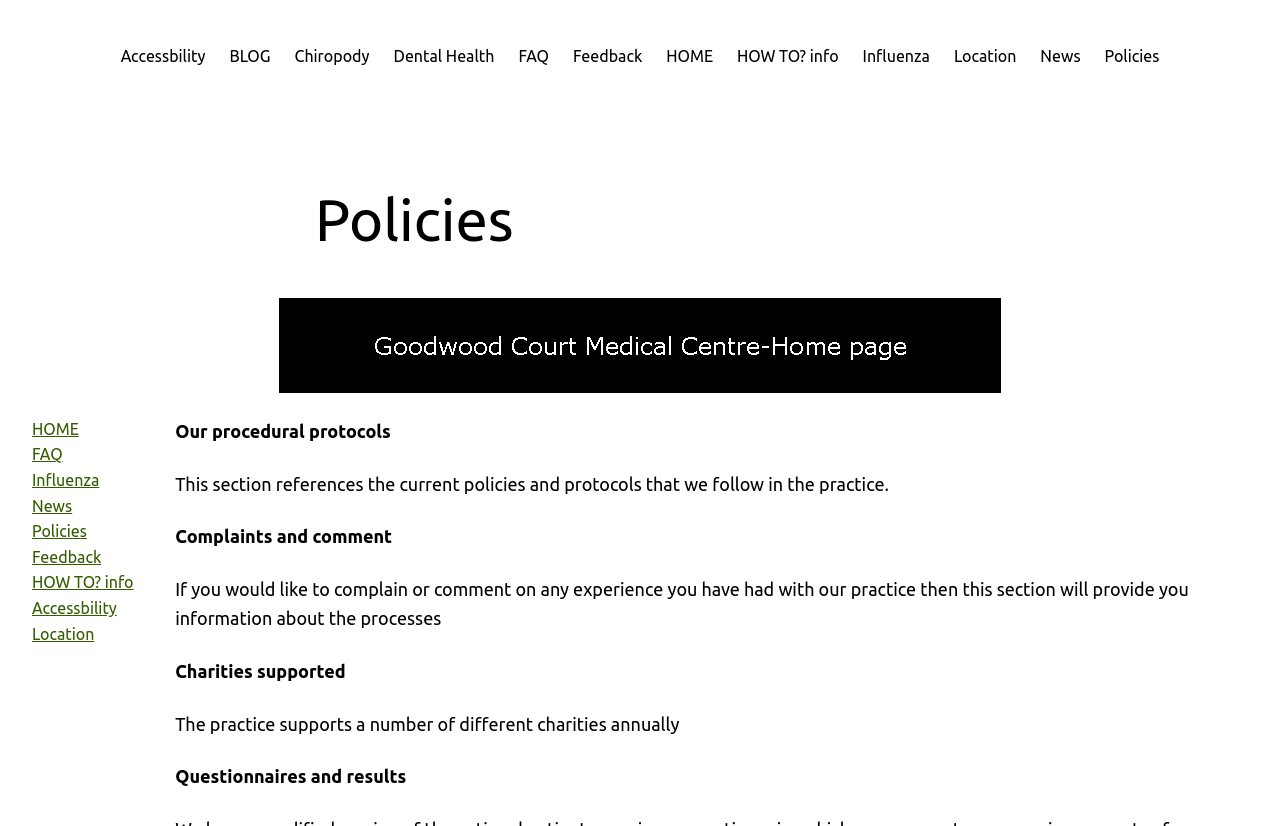Please find the bounding box coordinates of the element that must be clicked to perform the given instruction: "View the Policies page". The coordinates should be four float numbers from 0 to 1, i.e., [left, top, right, bottom].

[0.863, 0.053, 0.906, 0.084]